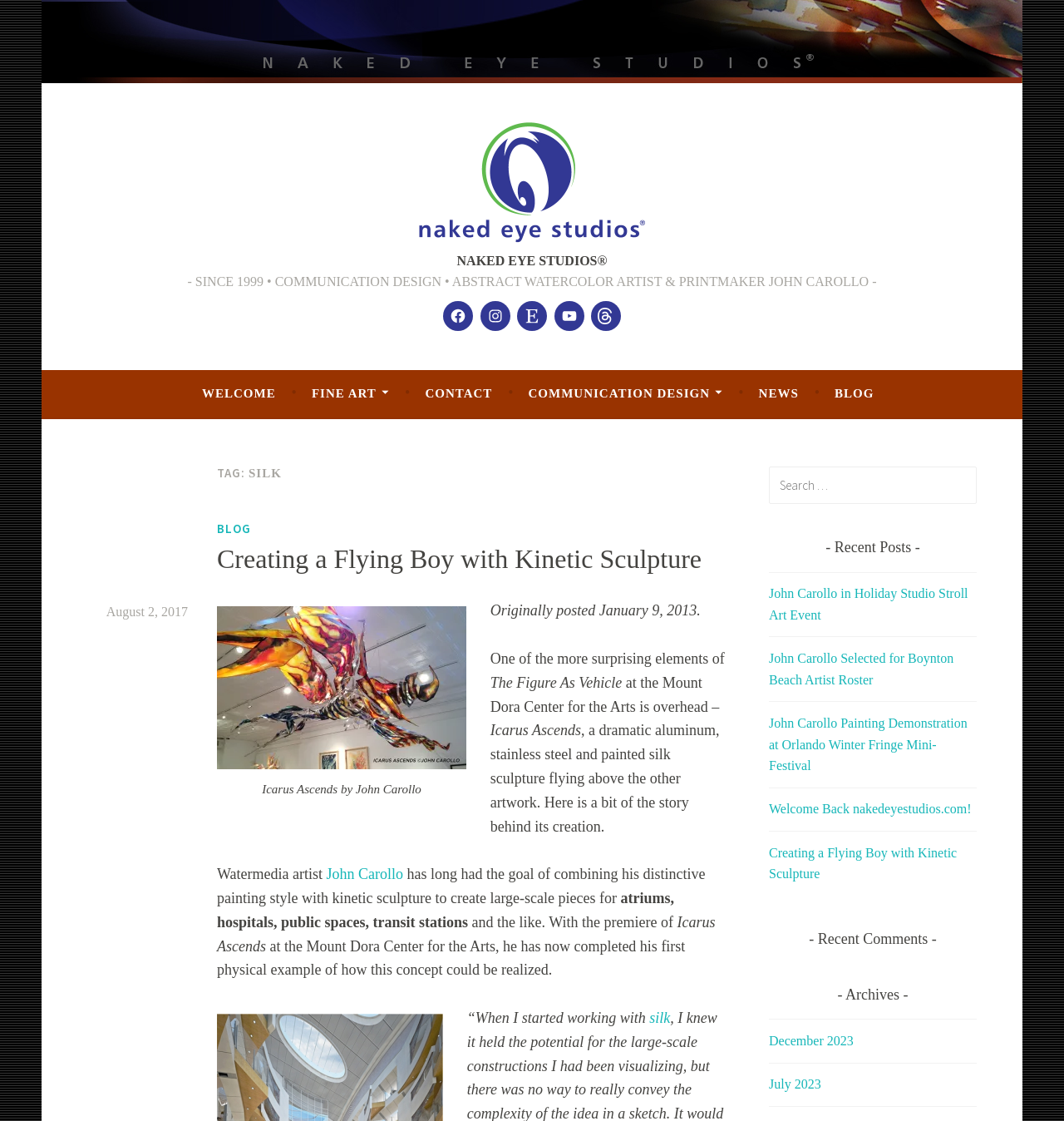Pinpoint the bounding box coordinates of the clickable area needed to execute the instruction: "Visit the 'FINE ART' page". The coordinates should be specified as four float numbers between 0 and 1, i.e., [left, top, right, bottom].

[0.293, 0.336, 0.366, 0.367]